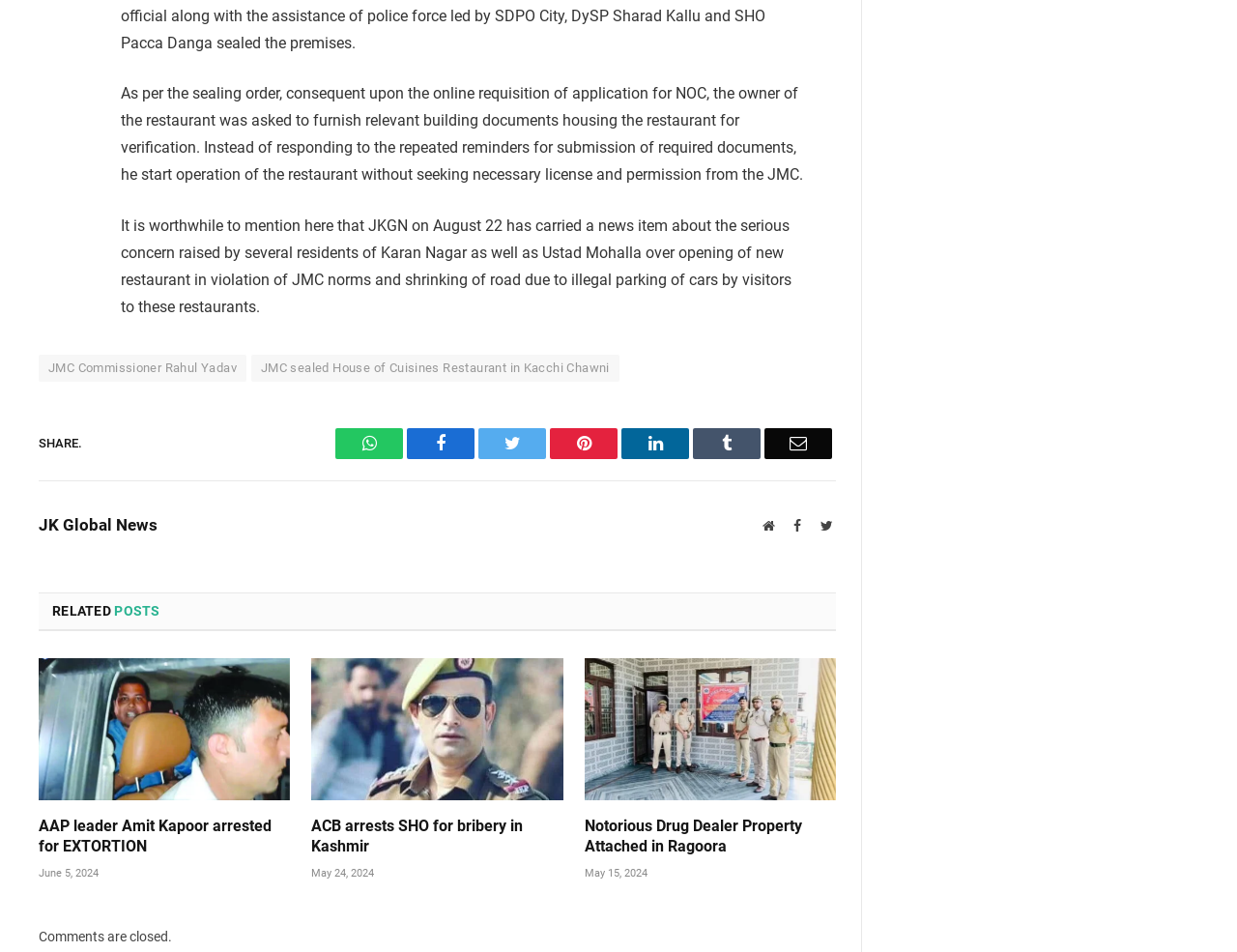Locate the bounding box coordinates of the UI element described by: "LinkedIn". Provide the coordinates as four float numbers between 0 and 1, formatted as [left, top, right, bottom].

[0.502, 0.45, 0.557, 0.482]